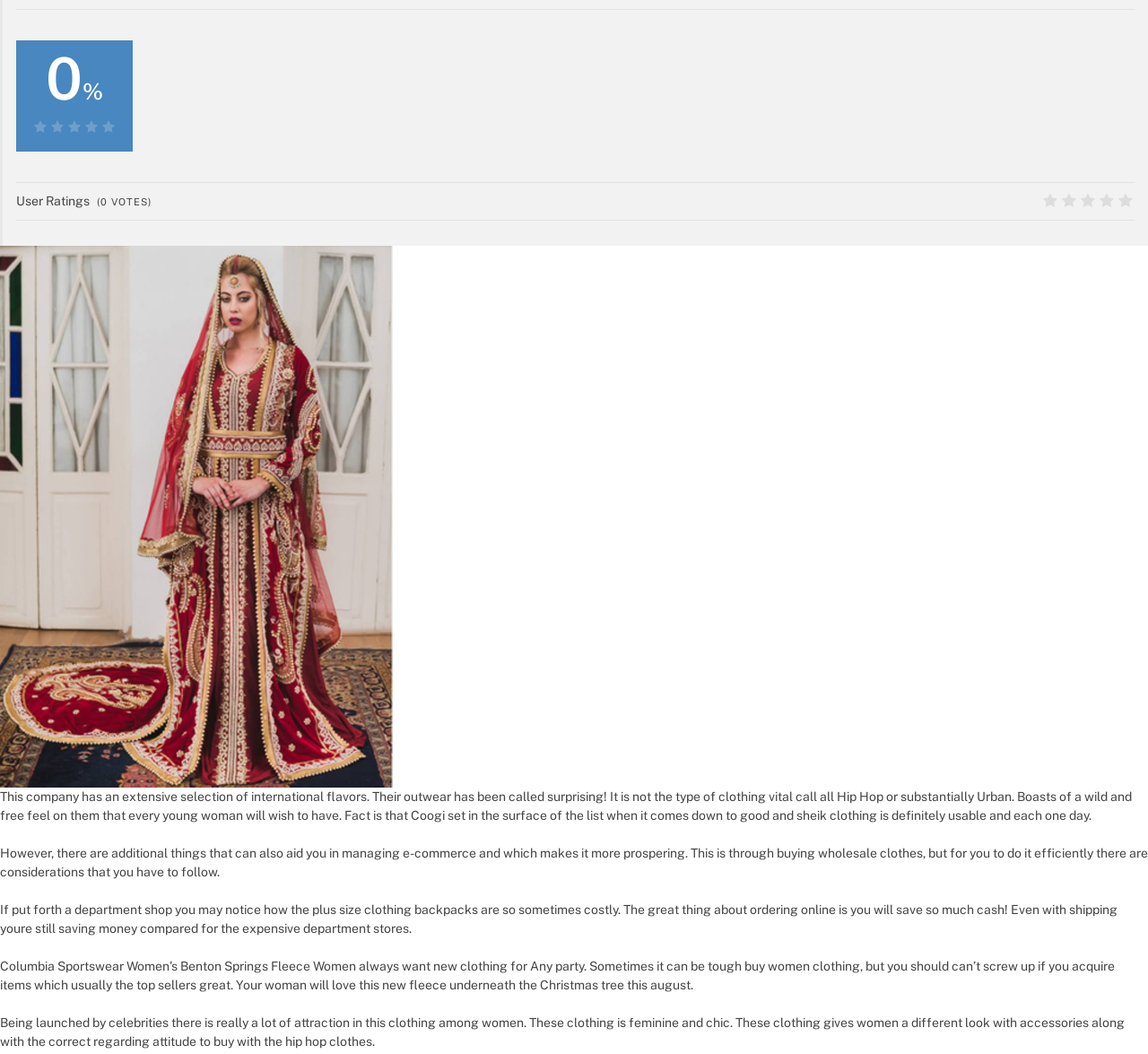Examine the image carefully and respond to the question with a detailed answer: 
What is the occasion mentioned for buying new clothing?

The text mentions that a woman will love a new fleece underneath the Christmas tree, implying that Christmas is an occasion for buying new clothing.